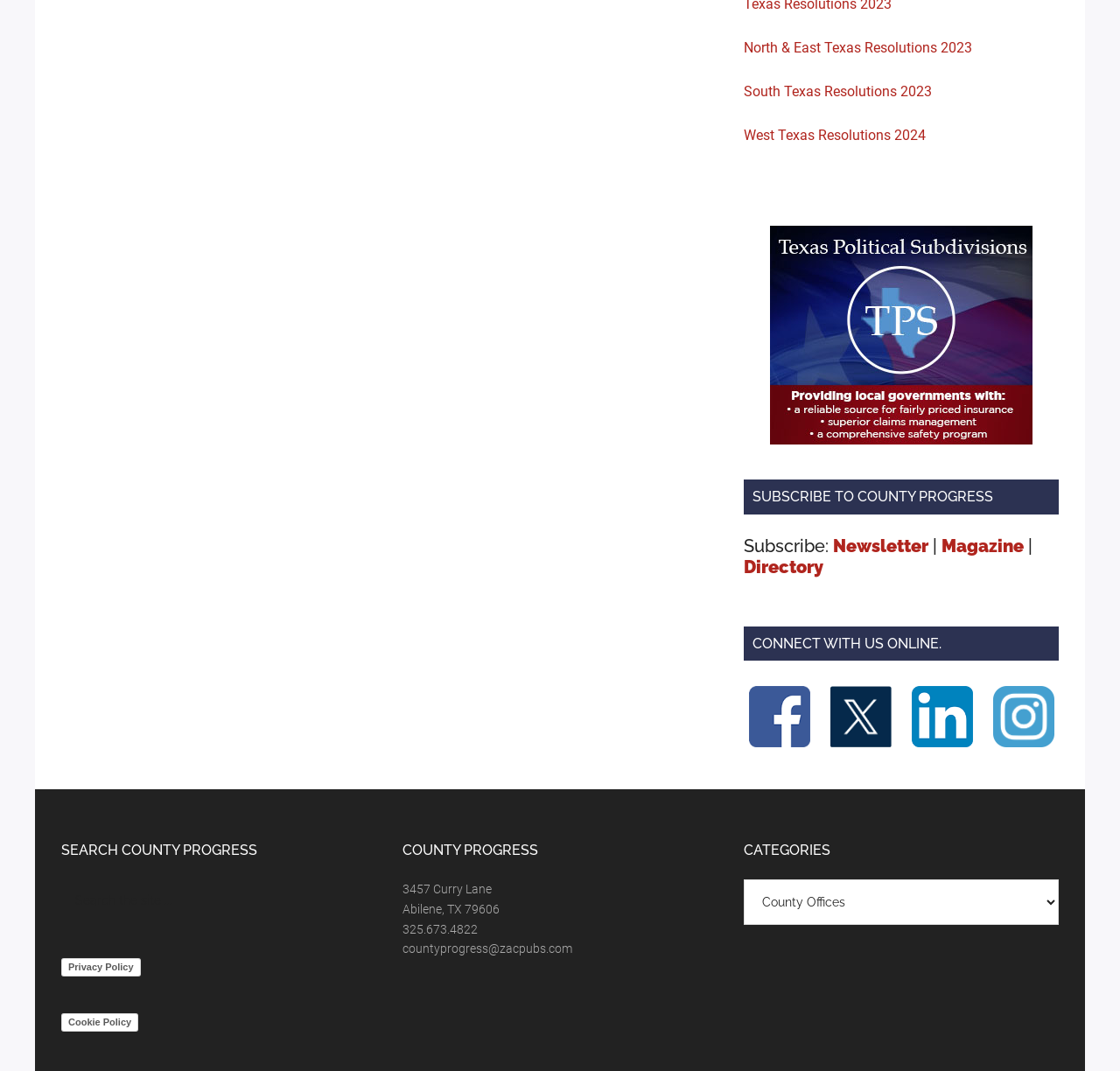Can you identify the bounding box coordinates of the clickable region needed to carry out this instruction: 'Visit North & East Texas Resolutions 2023'? The coordinates should be four float numbers within the range of 0 to 1, stated as [left, top, right, bottom].

[0.664, 0.037, 0.868, 0.053]